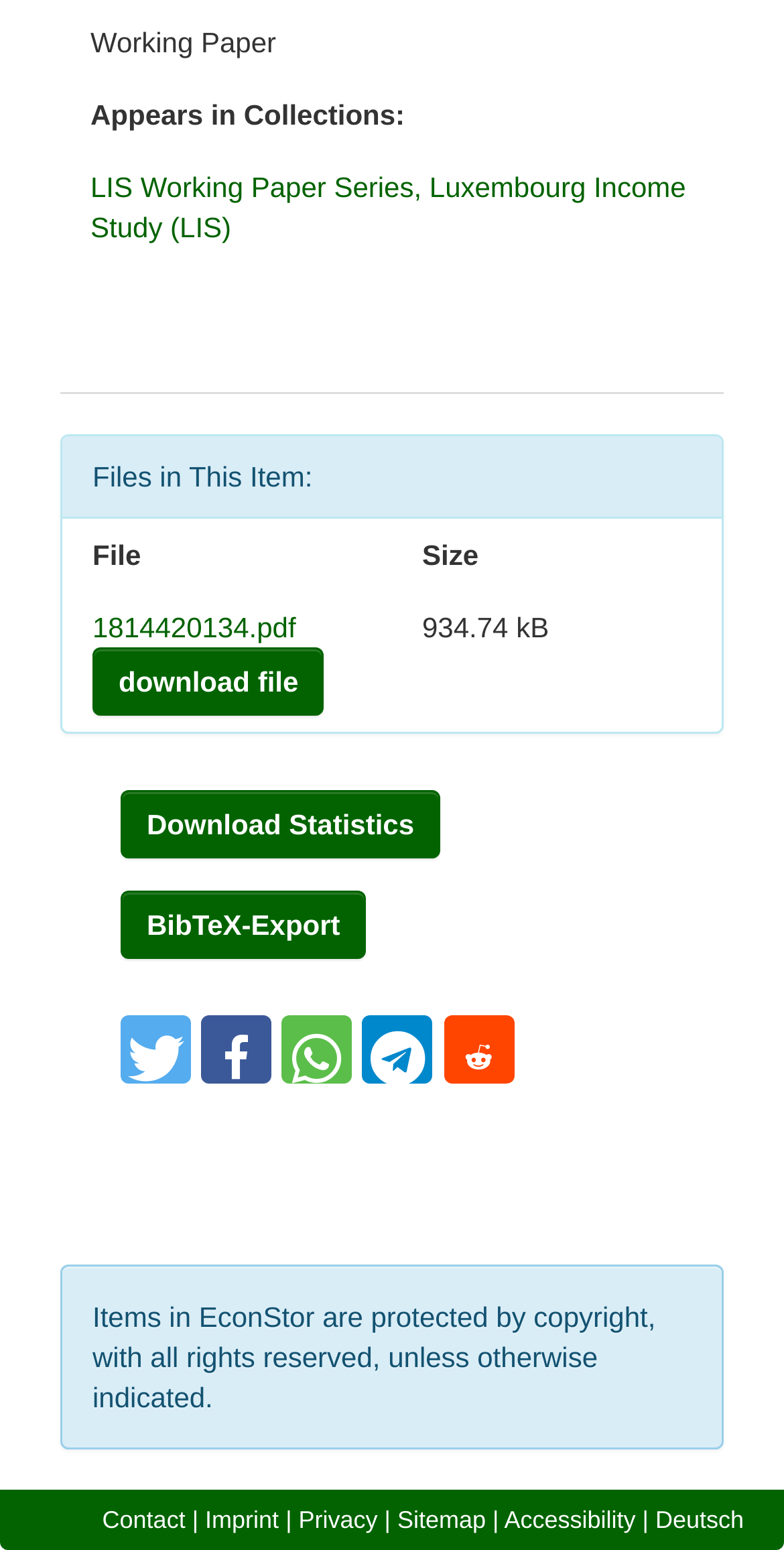Provide the bounding box coordinates of the UI element that matches the description: "download file".

[0.118, 0.417, 0.414, 0.461]